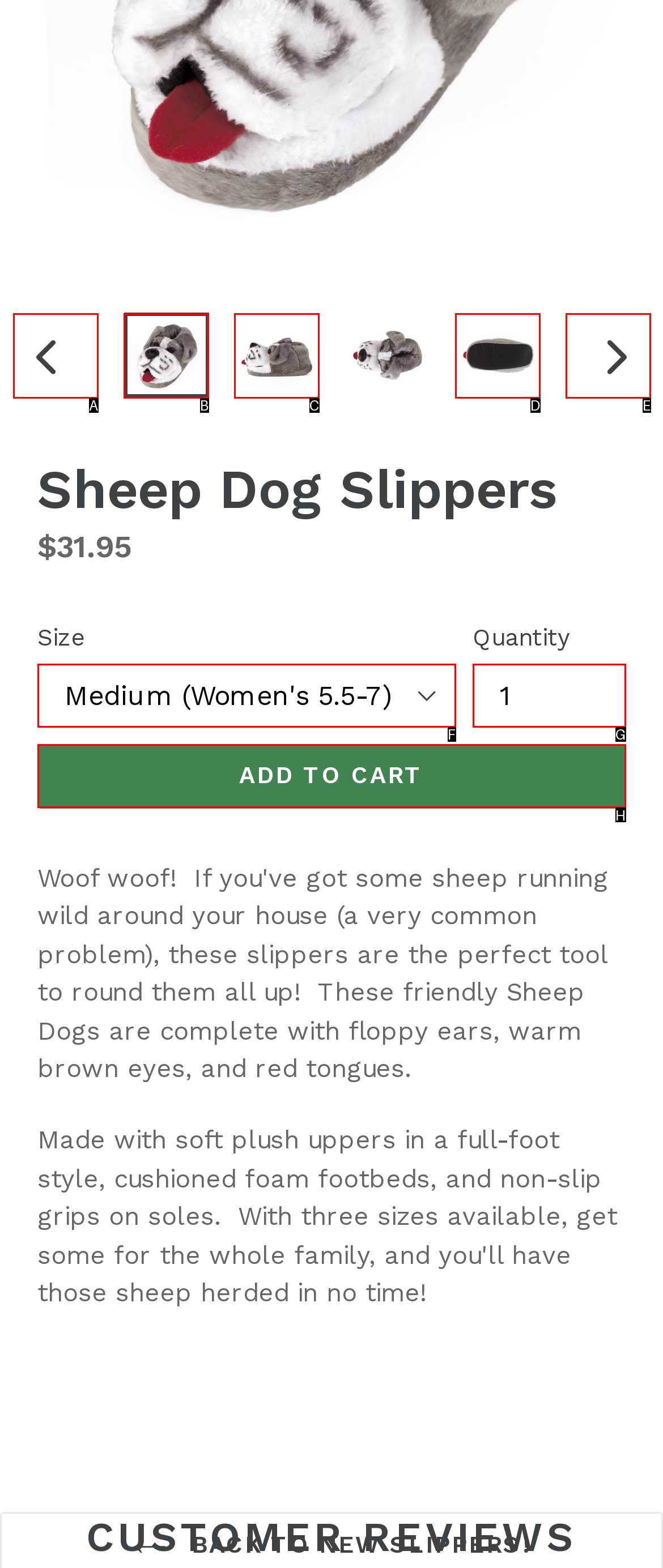Identify the HTML element that matches the description: Add to cart. Provide the letter of the correct option from the choices.

H